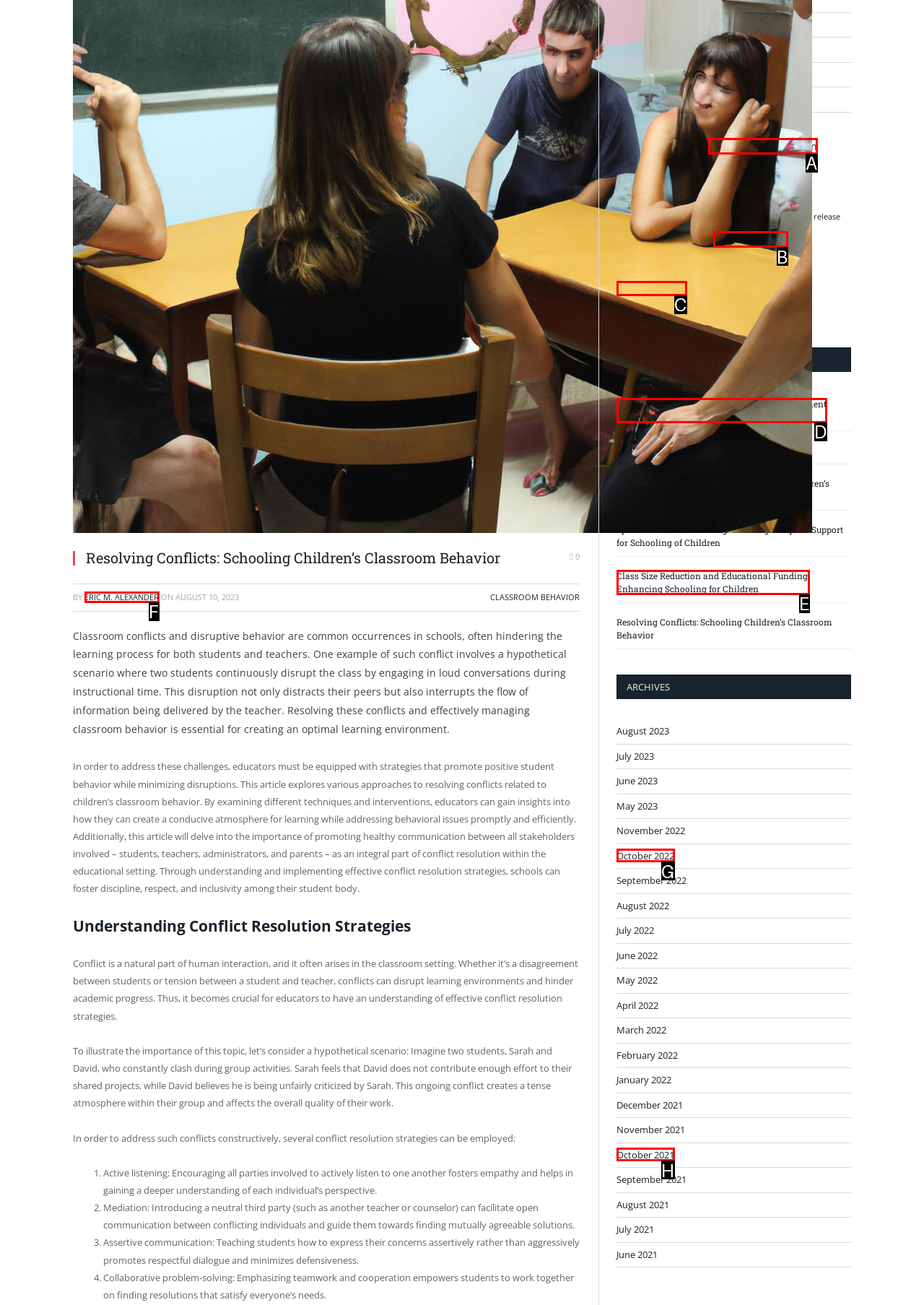Determine which HTML element best fits the description: Eric M. Alexander
Answer directly with the letter of the matching option from the available choices.

F